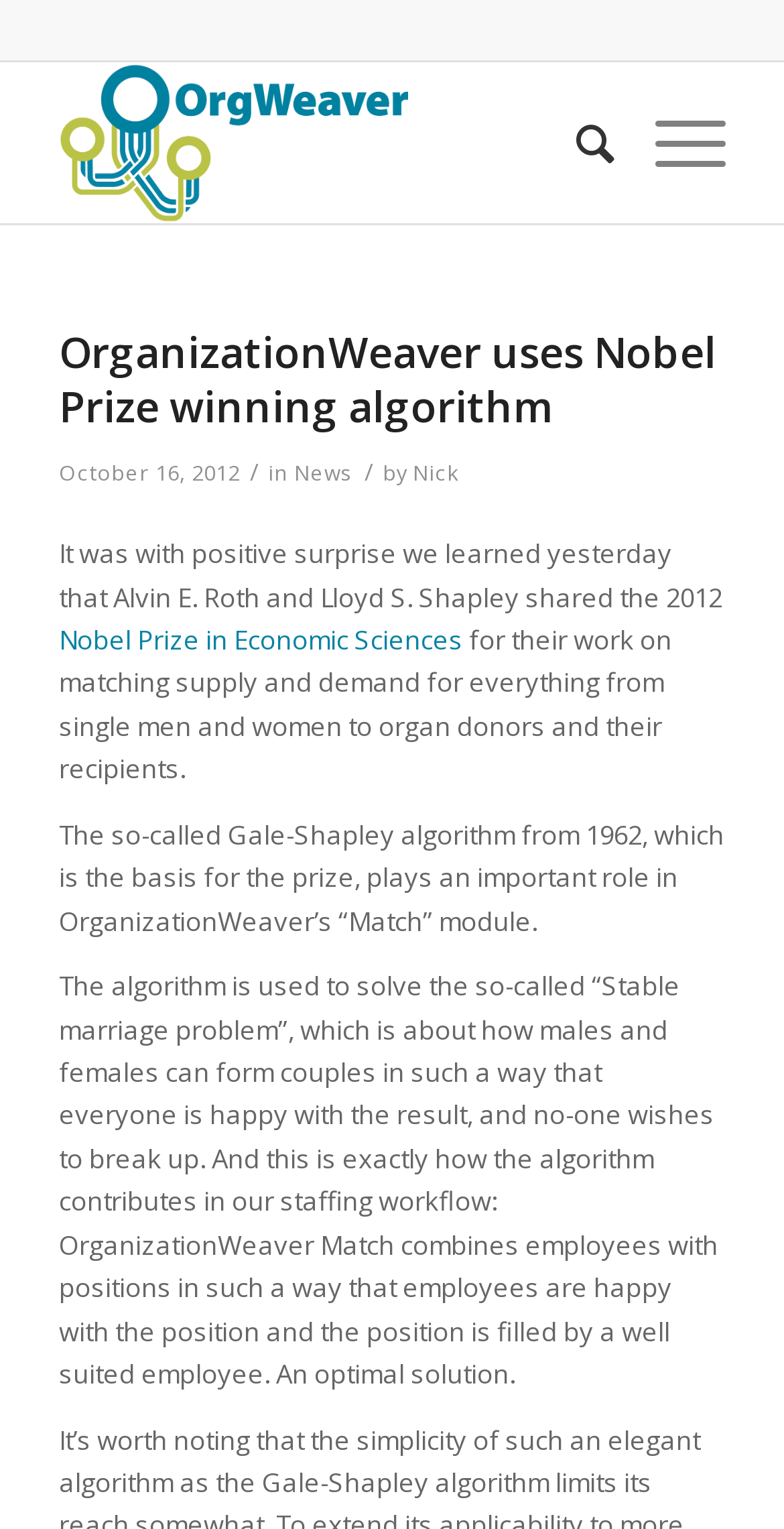What is the problem that the Gale-Shapley algorithm solves?
Provide an in-depth and detailed answer to the question.

The problem that the Gale-Shapley algorithm solves can be found in the StaticText element with the text 'The algorithm is used to solve the so-called “Stable marriage problem”...' which is a child of the HeaderAsNonLandmark element.